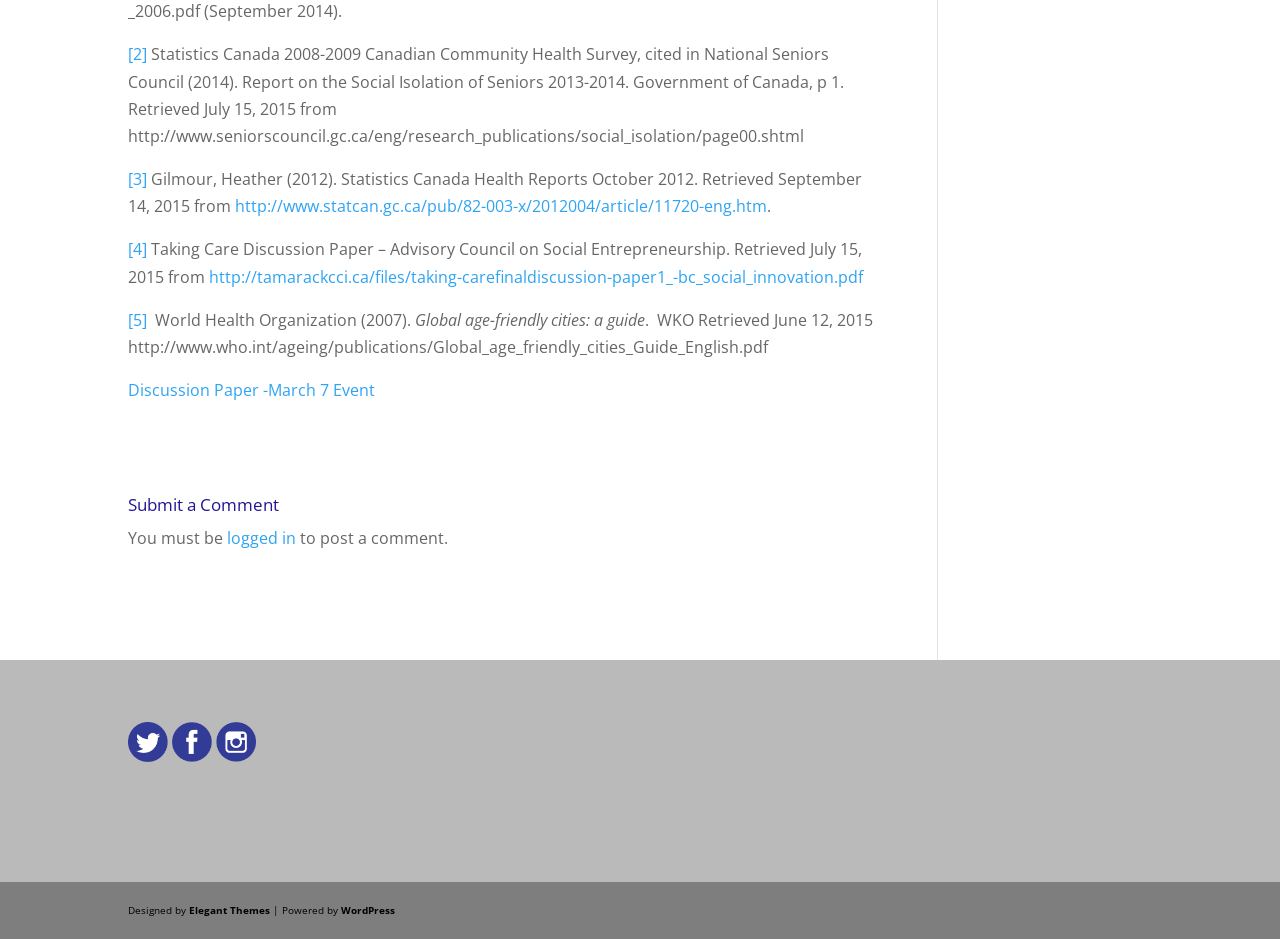Based on the element description "Elegant Themes", predict the bounding box coordinates of the UI element.

[0.148, 0.961, 0.211, 0.976]